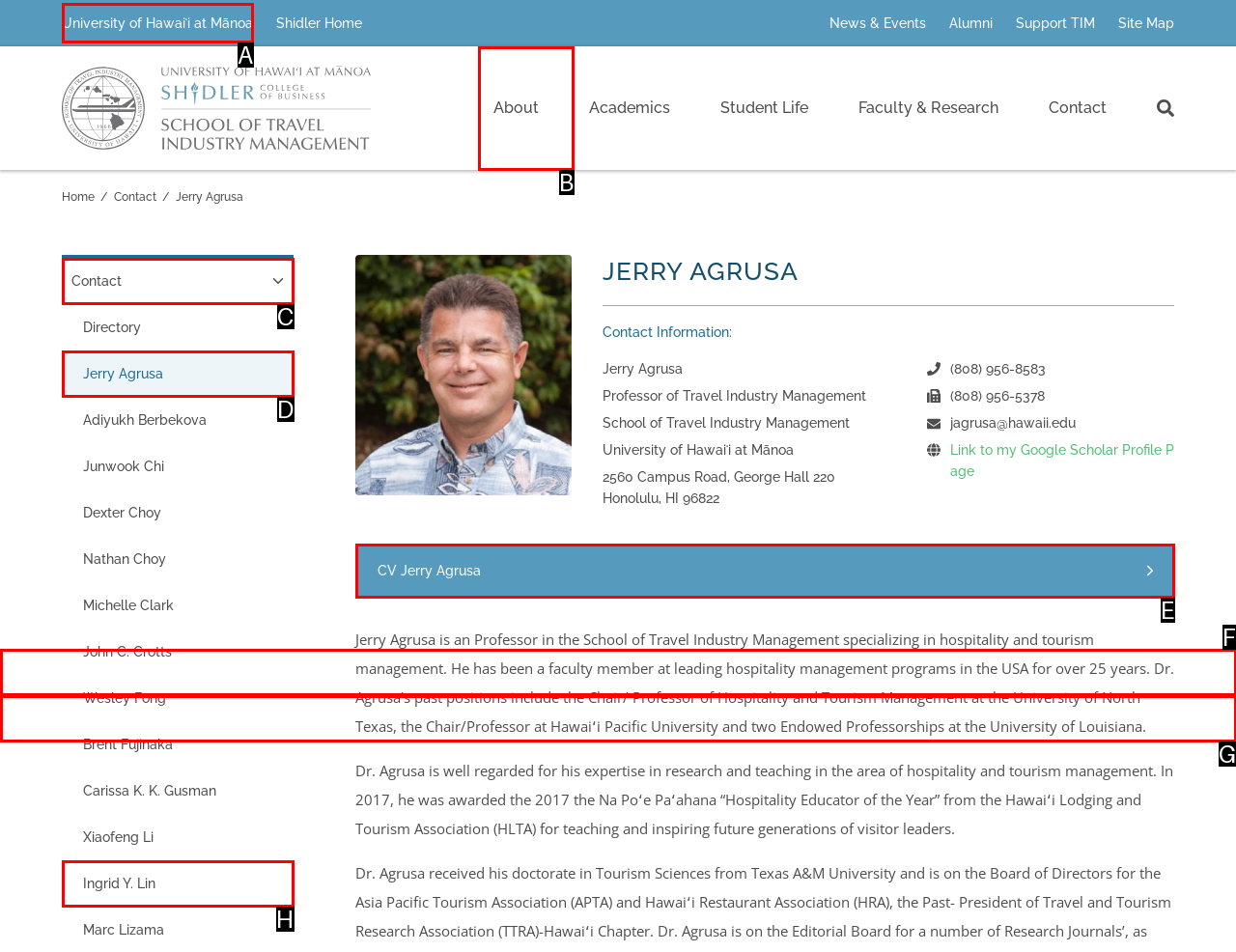Choose the UI element to click on to achieve this task: Go to the University of Hawaiʻi at Mānoa website. Reply with the letter representing the selected element.

A